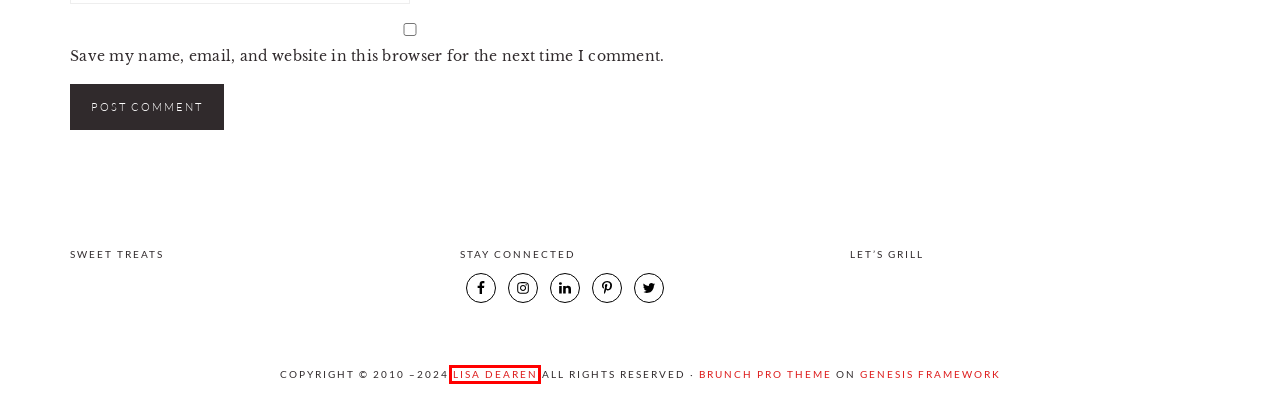Examine the screenshot of the webpage, which has a red bounding box around a UI element. Select the webpage description that best fits the new webpage after the element inside the red bounding box is clicked. Here are the choices:
A. PB & Chocolate Icebox Cake
B. WordPress Themes by StudioPress
C. Lisa Dearen
D. Gluten-Free Chocolate Chip Cookie Bites
E. Seafood Rice Salad
F. Chimichurri Sauce
G. Pork Tenderloin with Spice Rub
H. Homemade Caramel Sauce

C